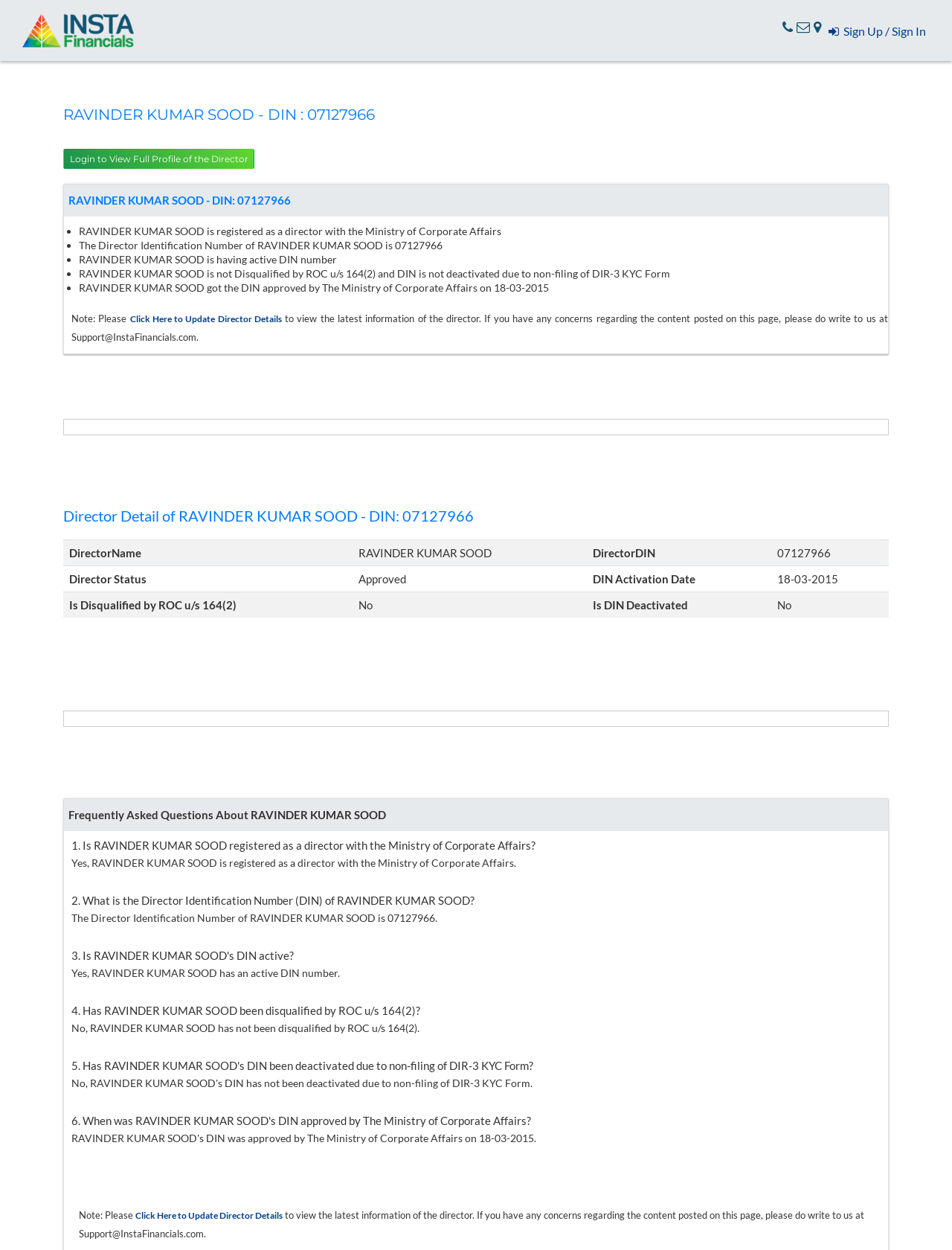Provide a thorough description of the webpage you see.

This webpage is about RAVINDER KUMAR SOOD, a director with a DIN (Director Identification Number) of 07127966. At the top, there is a heading with the director's name and DIN, followed by a link to log in and view the full profile. Below this, there is an article section that provides details about the director. 

The article section is divided into several parts. The first part lists some key points about the director, including that RAVINDER KUMAR SOOD is registered with the Ministry of Corporate Affairs, has an active DIN, and is not disqualified by ROC u/s 164(2). 

Following this, there is a section titled "Director Detail of RAVINDER KUMAR SOOD - DIN: 07127966" that displays a table with information about the director, including the director's name, DIN, status, and DIN activation date. 

Further down, there is a section titled "Frequently Asked Questions About RAVINDER KUMAR SOOD" that answers six questions about the director, including whether RAVINDER KUMAR SOOD is registered as a director, what the director's DIN is, and whether the DIN is active. 

At the bottom of the page, there is a note that encourages users to click a link to update the director's details and view the latest information. There is also a contact email address for users to report any concerns about the content on the page.